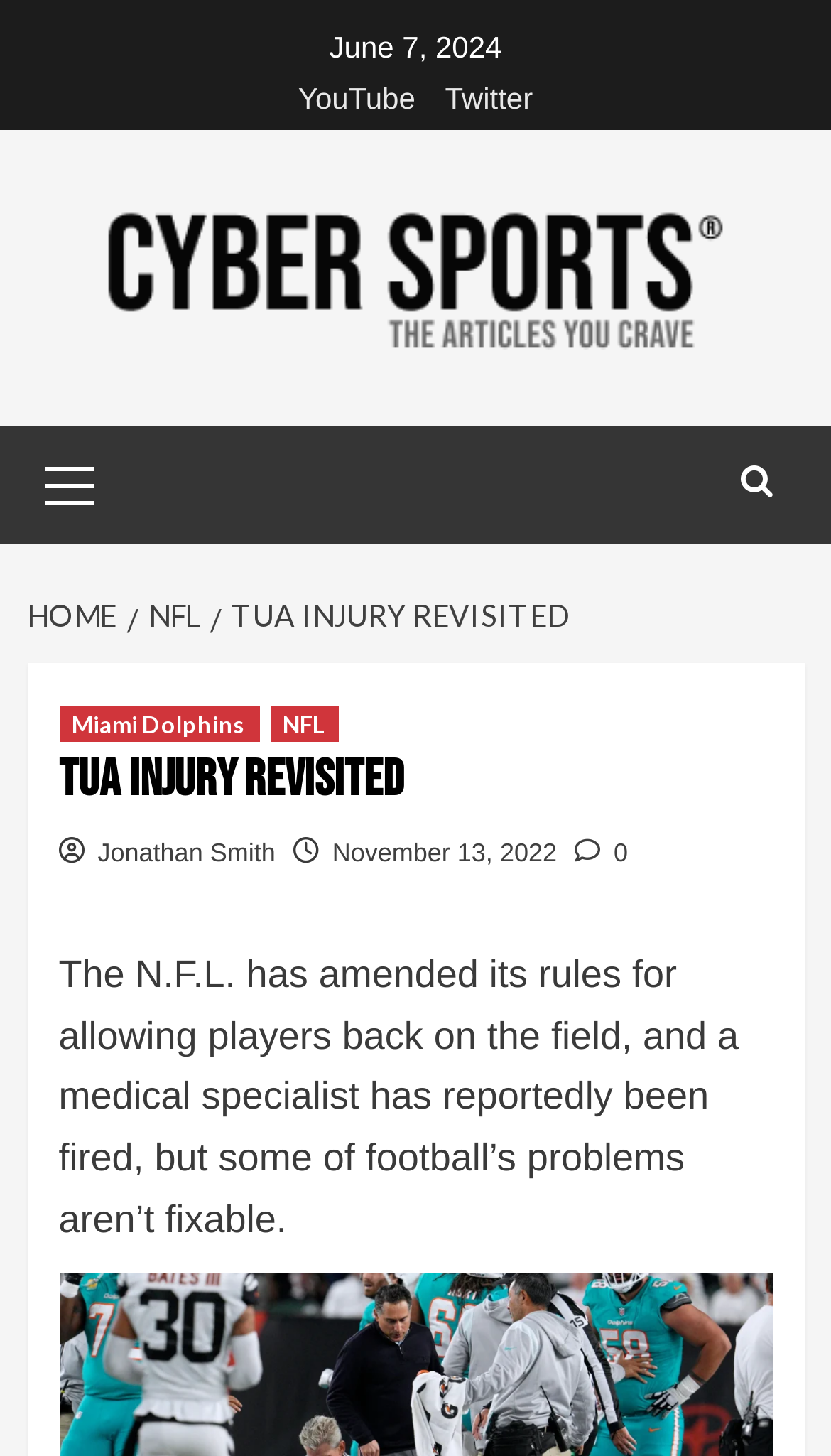Kindly provide the bounding box coordinates of the section you need to click on to fulfill the given instruction: "View Tua Injury Revisited".

[0.253, 0.41, 0.696, 0.435]